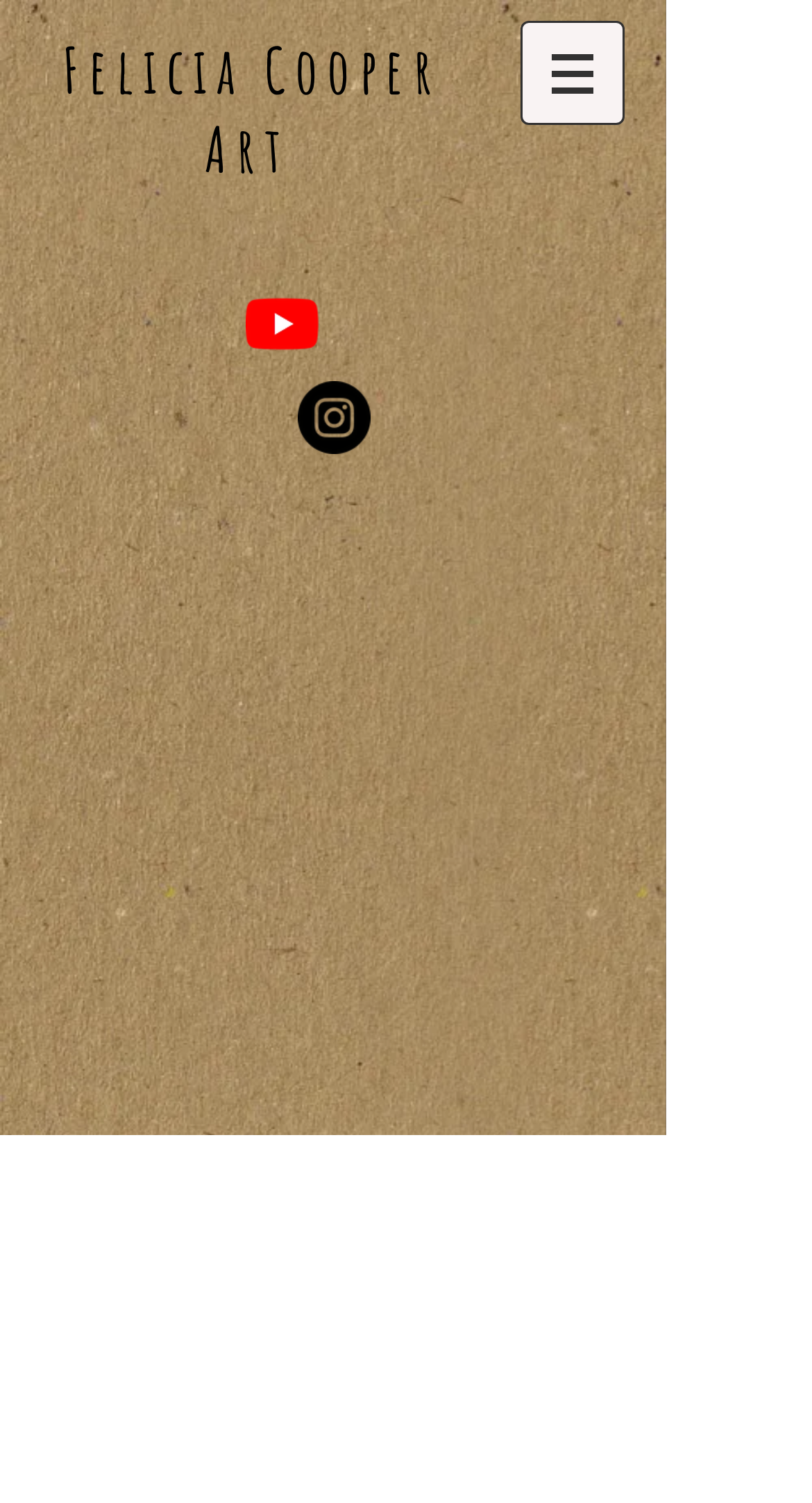What is the purpose of the image next to the navigation menu?
Using the visual information from the image, give a one-word or short-phrase answer.

It is an icon